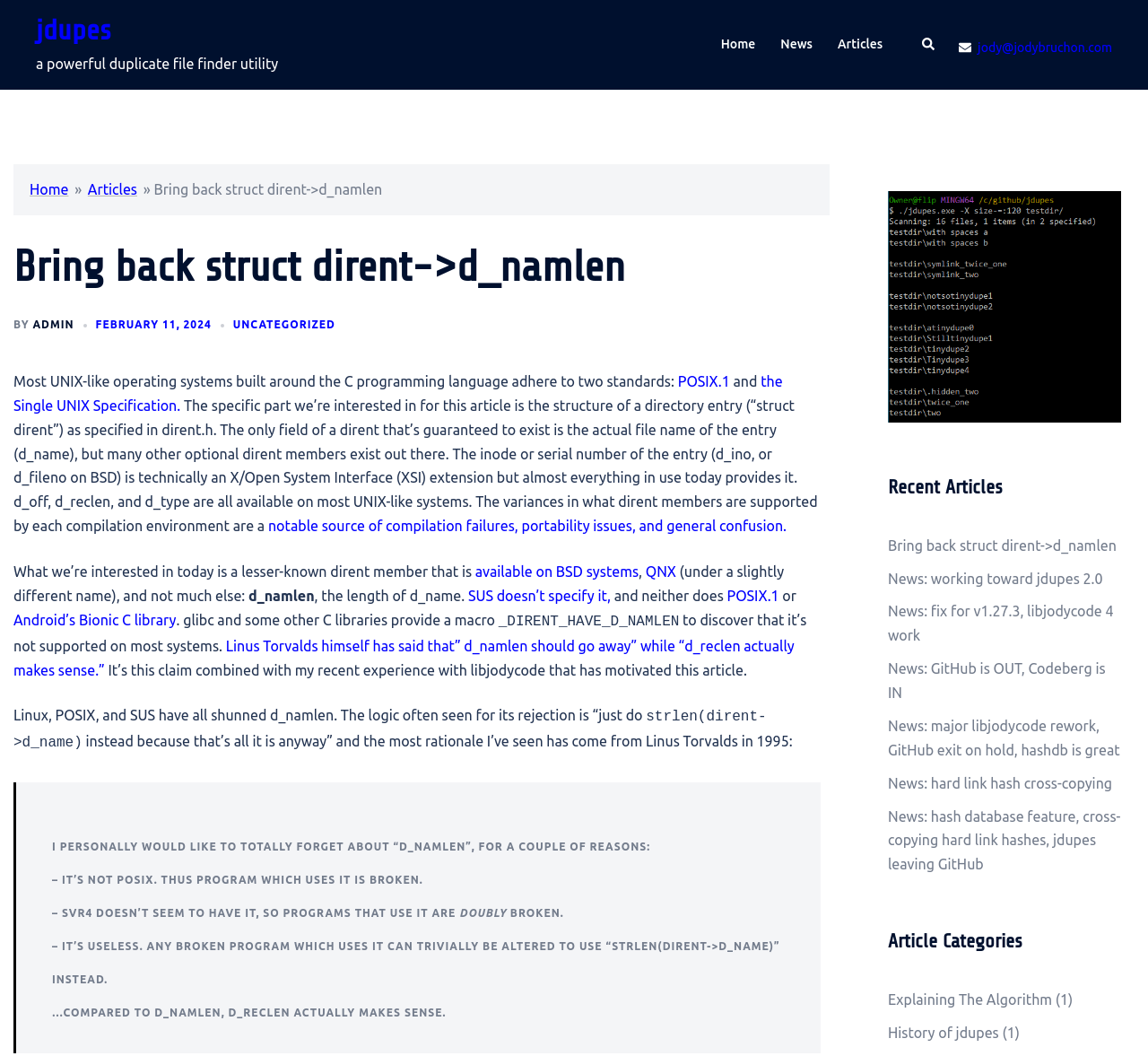Use the details in the image to answer the question thoroughly: 
What is the category of the article 'Bring back struct dirent->d_namlen'?

The answer can be found in the link element 'UNCATEGORIZED' which is located near the top of the webpage, indicating that the category of the article 'Bring back struct dirent->d_namlen' is UNCATEGORIZED.